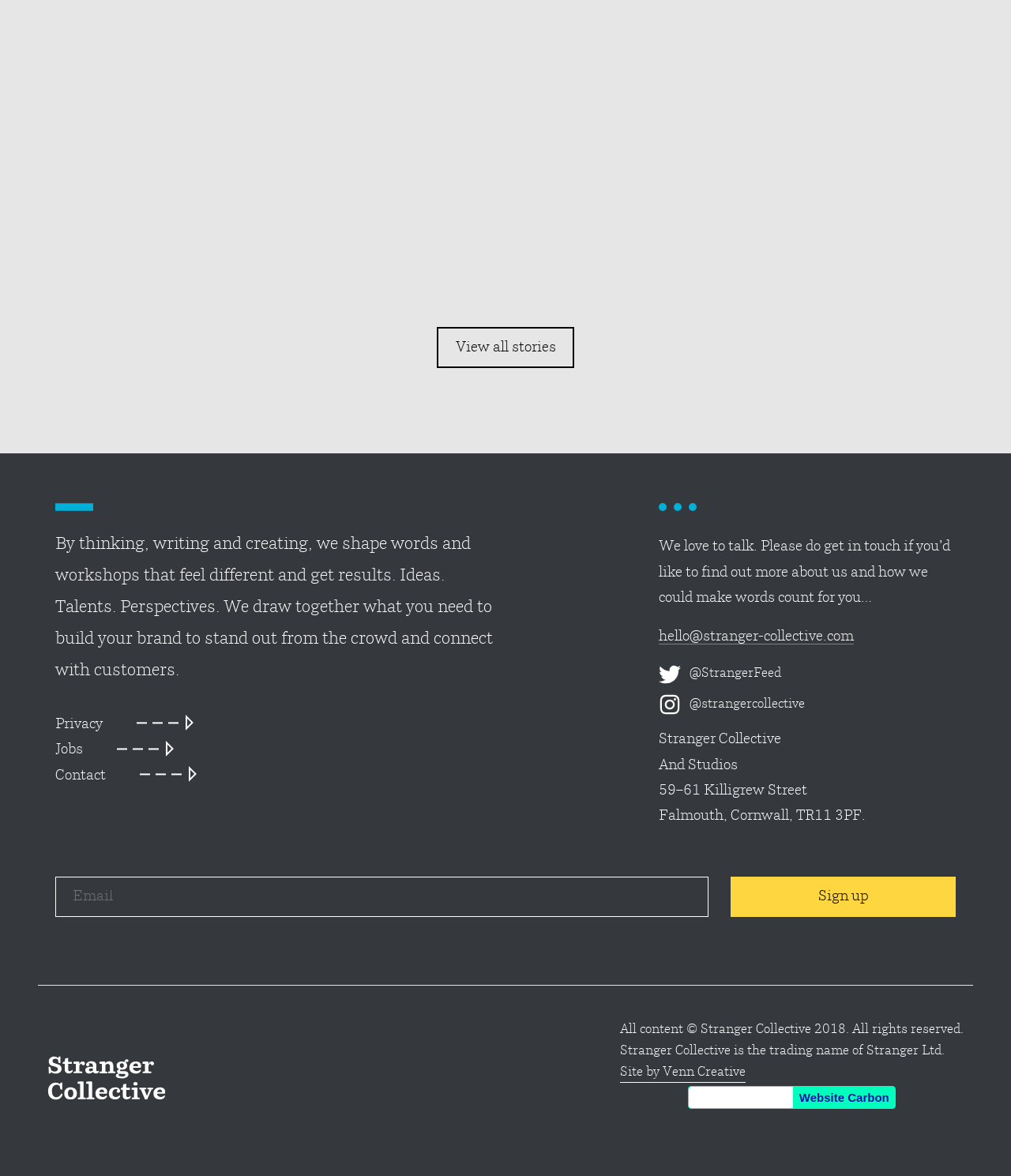Determine the bounding box for the described UI element: "Site by Venn Creative".

[0.613, 0.907, 0.738, 0.921]